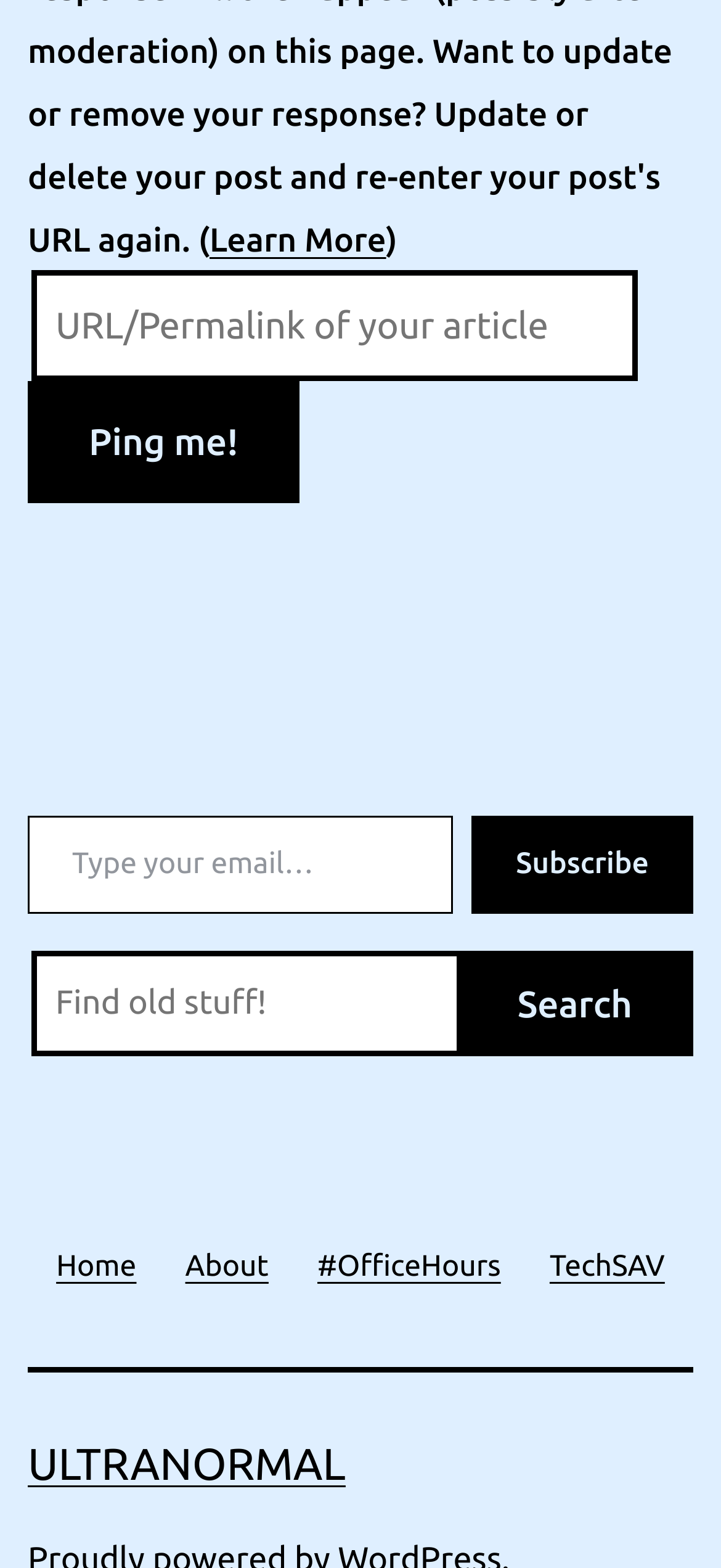Identify the bounding box coordinates for the element you need to click to achieve the following task: "Subscribe with email". The coordinates must be four float values ranging from 0 to 1, formatted as [left, top, right, bottom].

[0.654, 0.521, 0.962, 0.583]